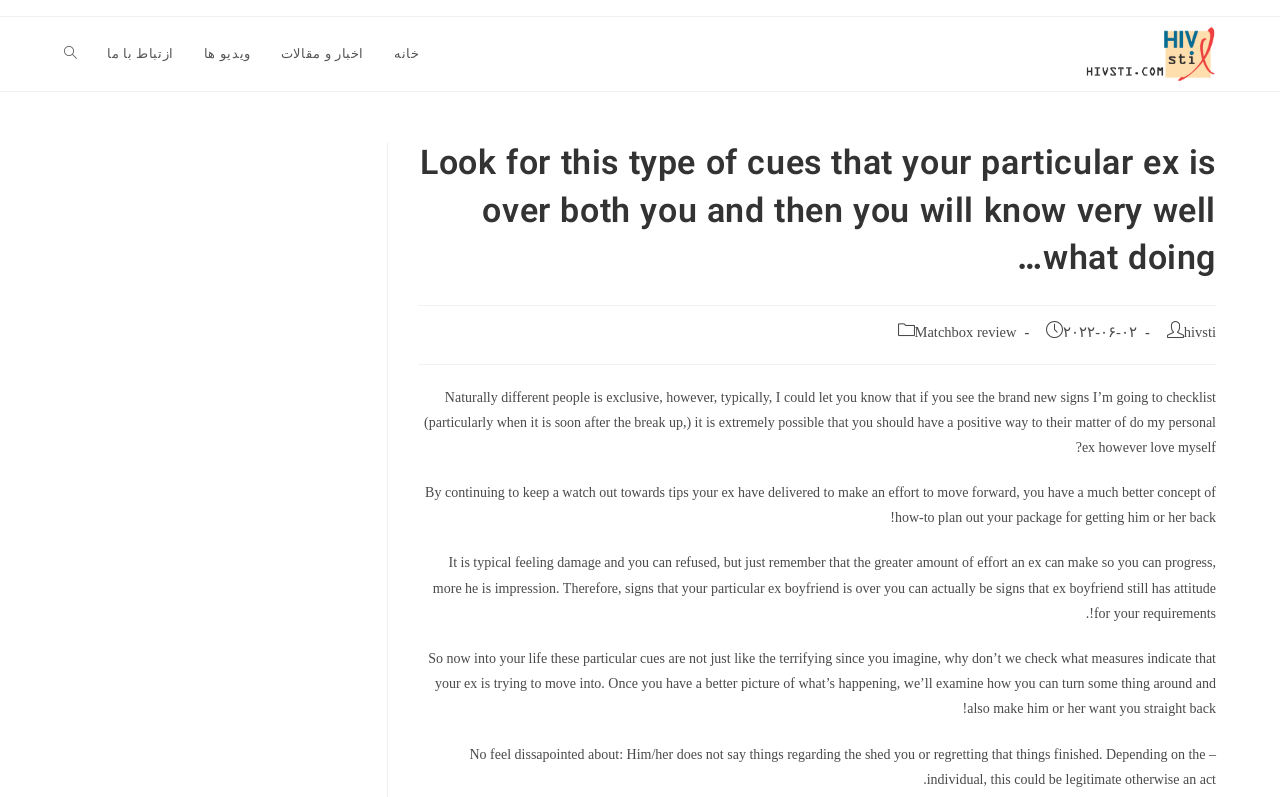Provide the bounding box coordinates of the HTML element this sentence describes: "خانه".

[0.296, 0.021, 0.339, 0.114]